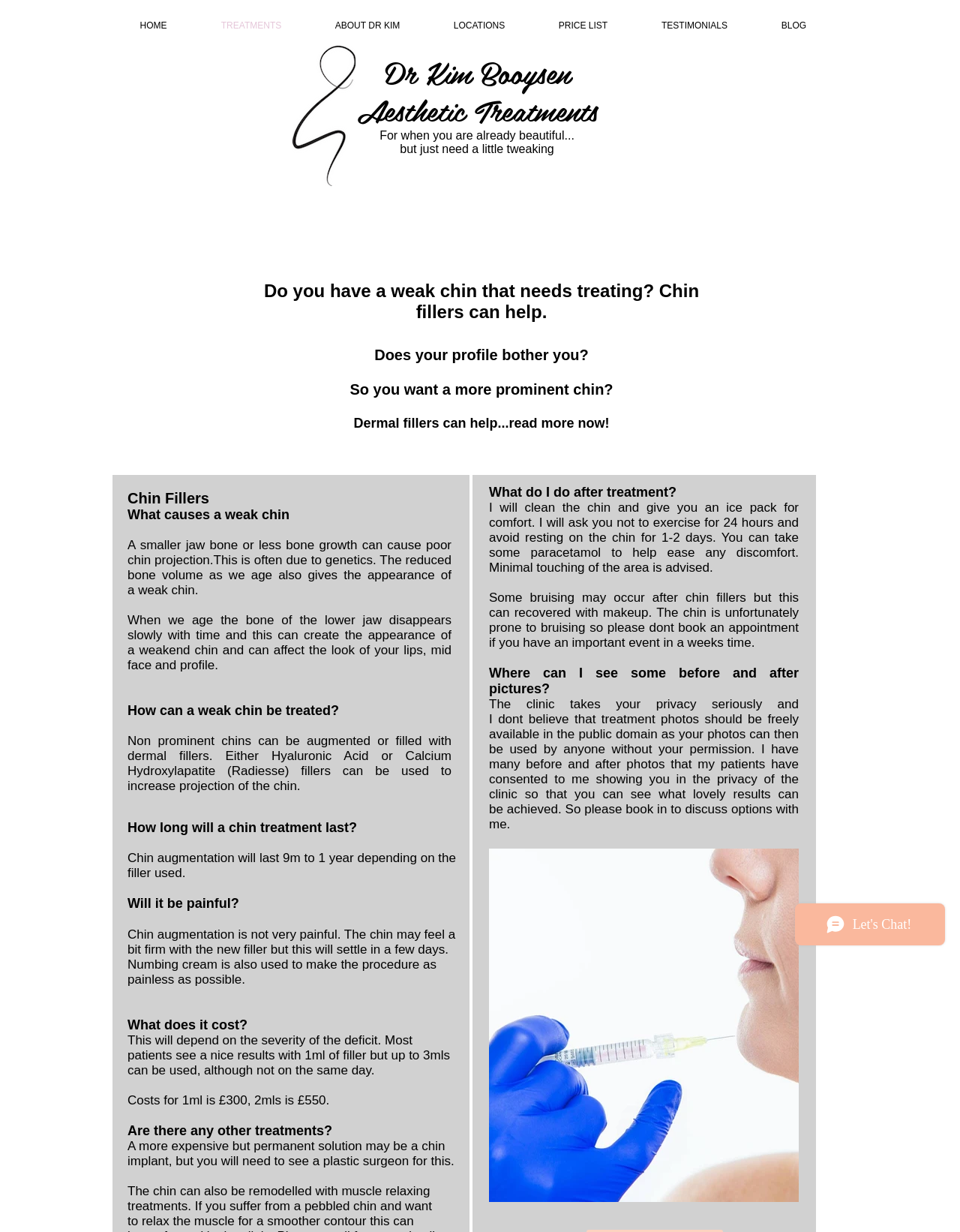How long does a chin treatment last?
Please provide a comprehensive answer based on the details in the screenshot.

The duration of a chin treatment is mentioned in the static text element 'Chin augmentation will last 9m to 1 year depending on the filler used.' with bounding box coordinates [0.133, 0.691, 0.475, 0.714].